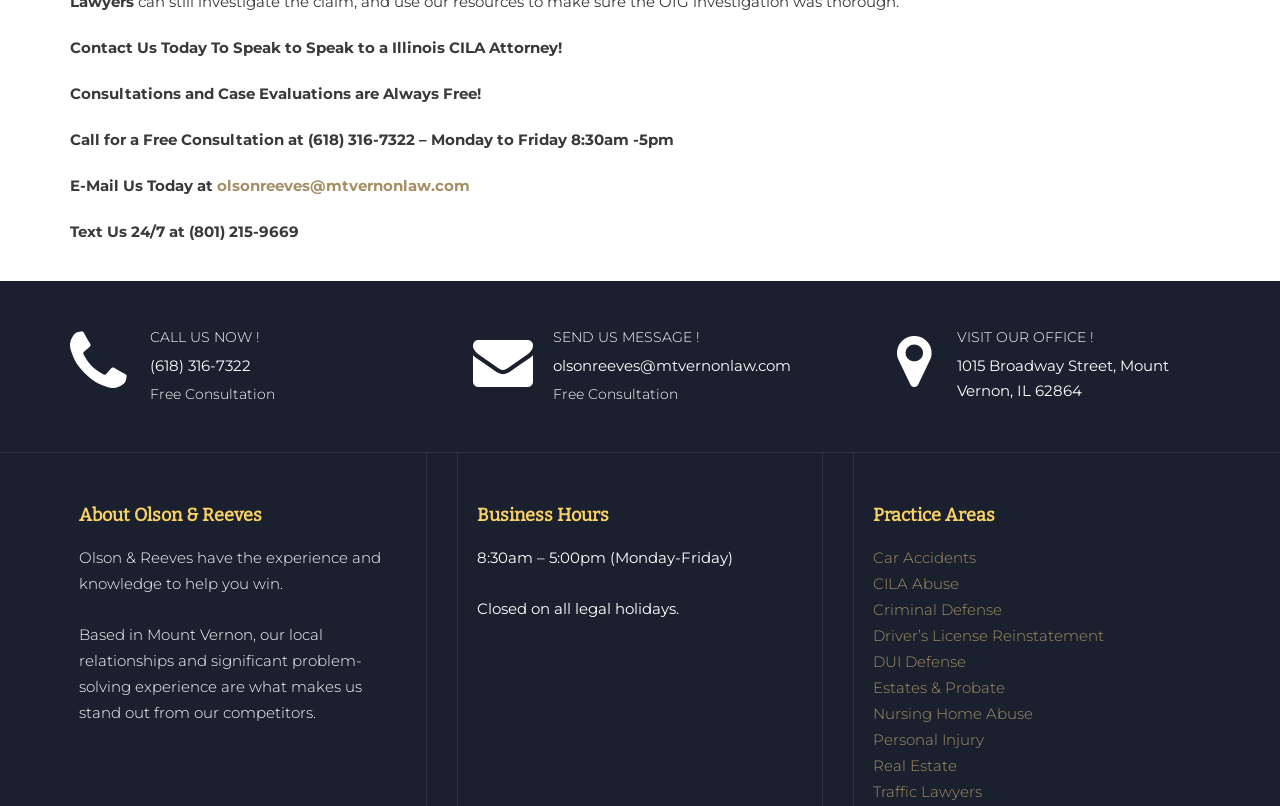Please determine the bounding box coordinates of the element to click on in order to accomplish the following task: "Click the 'olsonreeves@mtvernonlaw.com' email link". Ensure the coordinates are four float numbers ranging from 0 to 1, i.e., [left, top, right, bottom].

[0.17, 0.219, 0.367, 0.242]